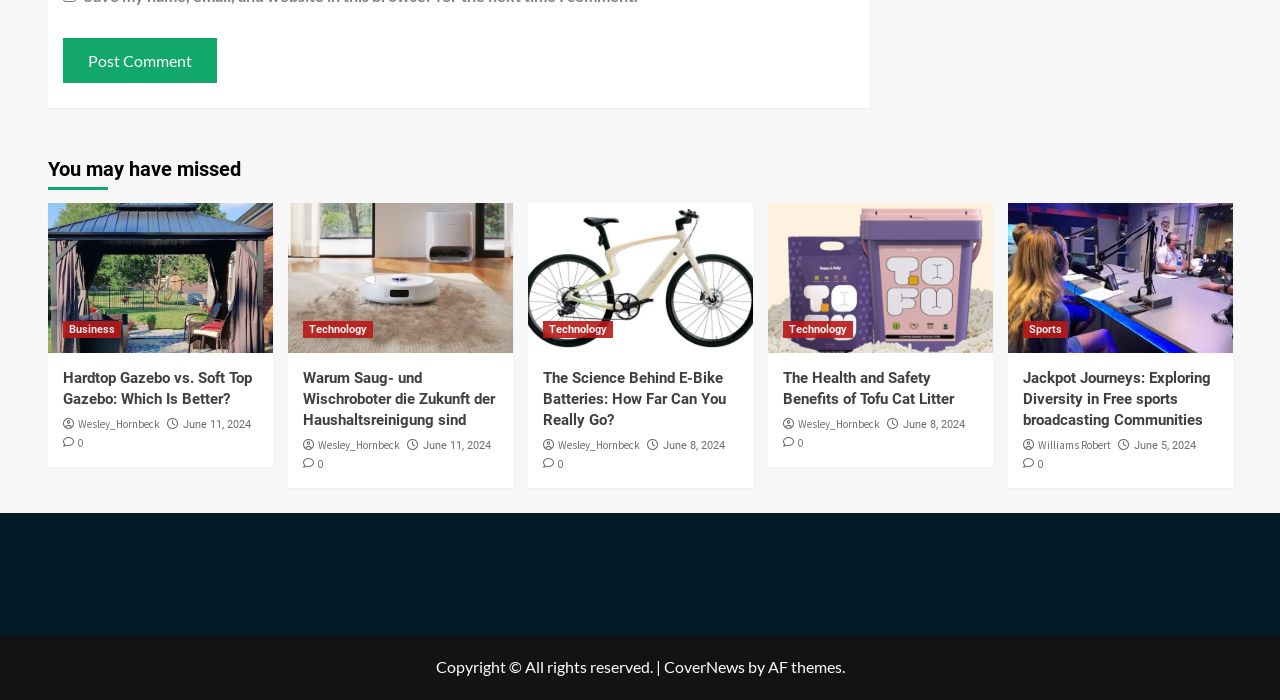Please locate the bounding box coordinates of the region I need to click to follow this instruction: "Click the 'Post Comment' button".

[0.049, 0.055, 0.169, 0.119]